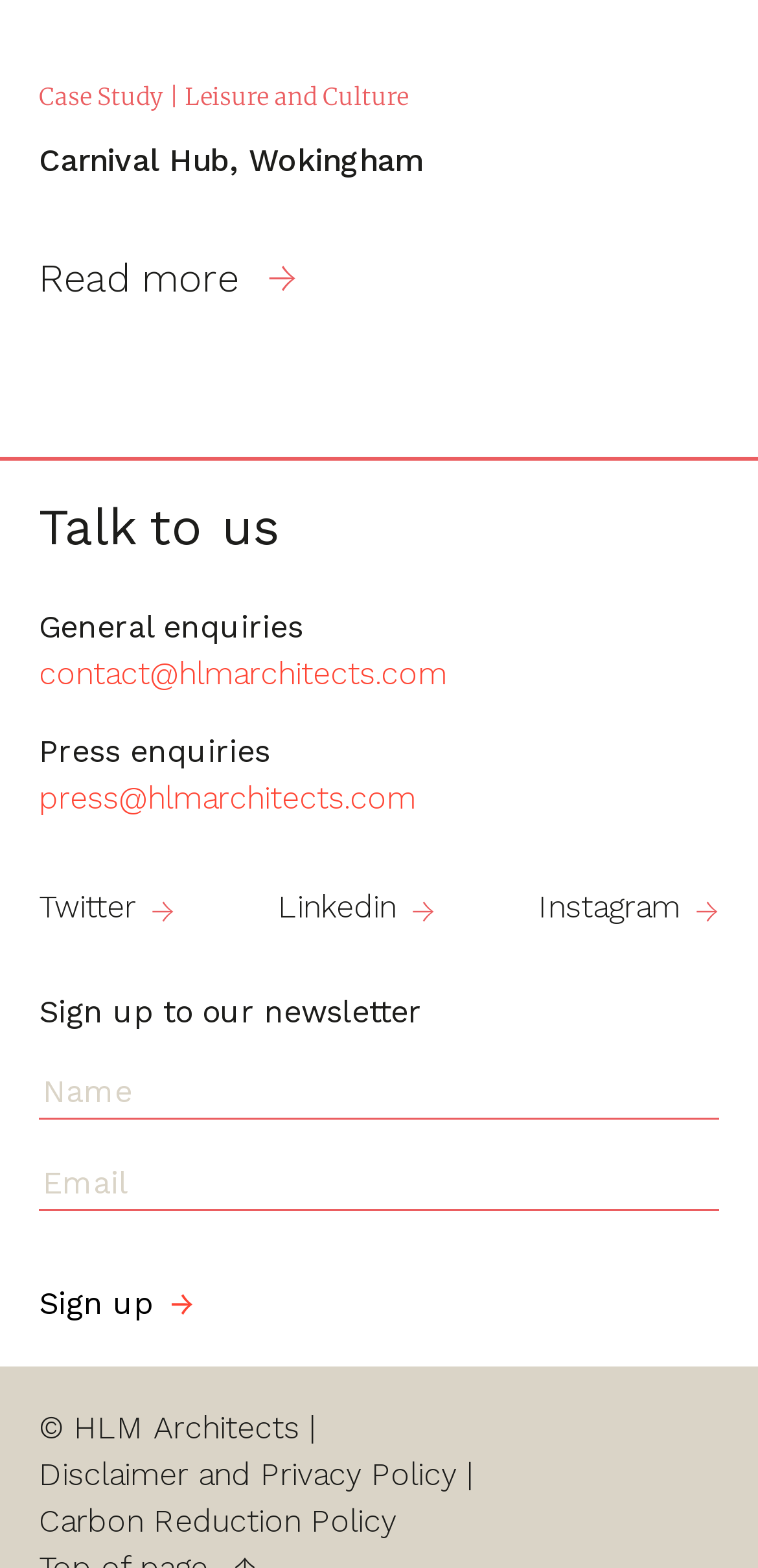Identify the bounding box of the HTML element described as: "Disclaimer and Privacy Policy".

[0.051, 0.926, 0.603, 0.956]